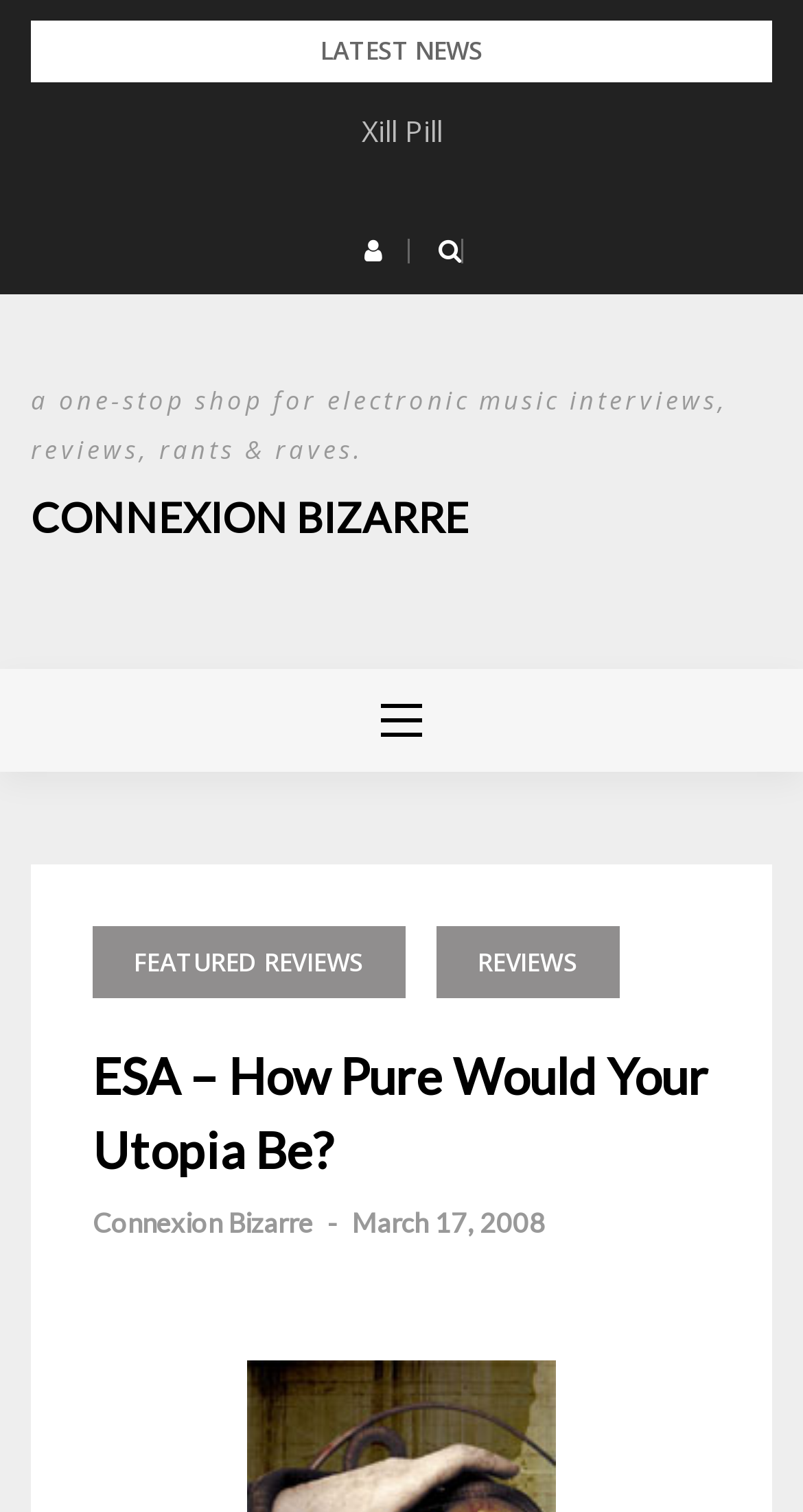Using the information shown in the image, answer the question with as much detail as possible: What is the date of the article 'ESA – How Pure Would Your Utopia Be?'?

I found the date of the article by looking at the link 'March 17, 2008' within the heading element, which suggests that it is the date of the article.